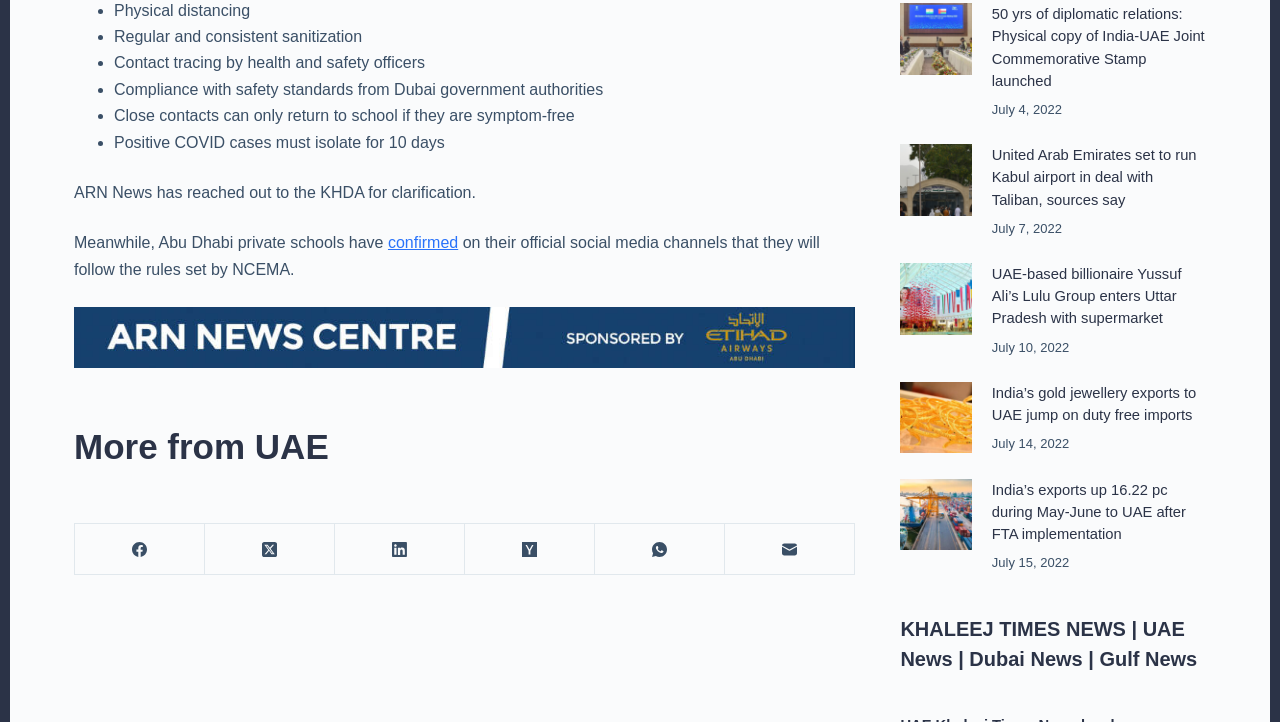What is the topic of the article section?
Provide a concise answer using a single word or phrase based on the image.

UAE news